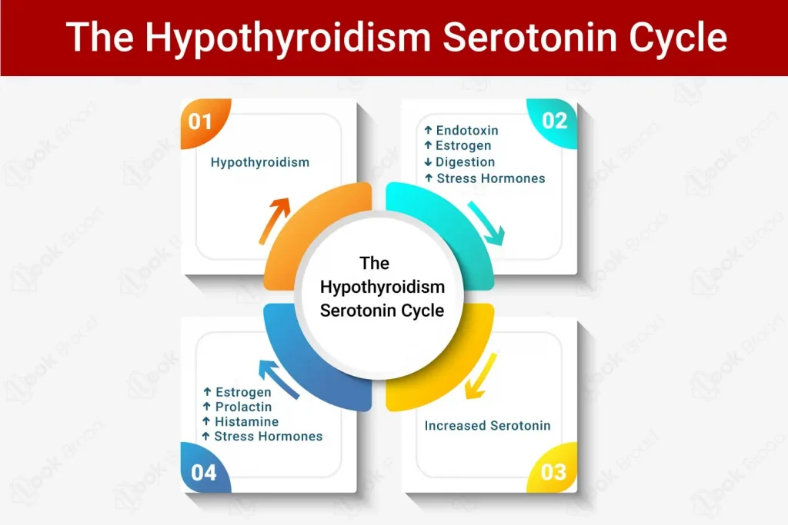Describe every aspect of the image in depth.

The image titled "The Hypothyroidism Serotonin Cycle" visually illustrates the interconnectedness of hypothyroidism and serotonin levels. It features a central circular element labeled "The Hypothyroidism Serotonin Cycle," surrounded by four segments. 

1. The top left segment identifies "Hypothyroidism," indicating its foundational role in the cycle.
2. The top right segment highlights factors like "Endotoxin," "Estrogen," "Digestion," and "Stress Hormones," all of which influence the body’s hormonal balance in relation to hypothyroidism.
3. The bottom right segment points to "Increased Serotonin," suggesting a potential outcome of the hormonal interactions within the cycle.
4. The bottom left segment lists hormones, including "Estrogen," "Prolactin," "Histamine," and "Stress Hormones," showing their connection to the overall cycle.

This graphic emphasizes the complexities of how hypothyroidism impacts multiple hormonal pathways and suggests significant implications for health, particularly in relation to mood and metabolic functions.